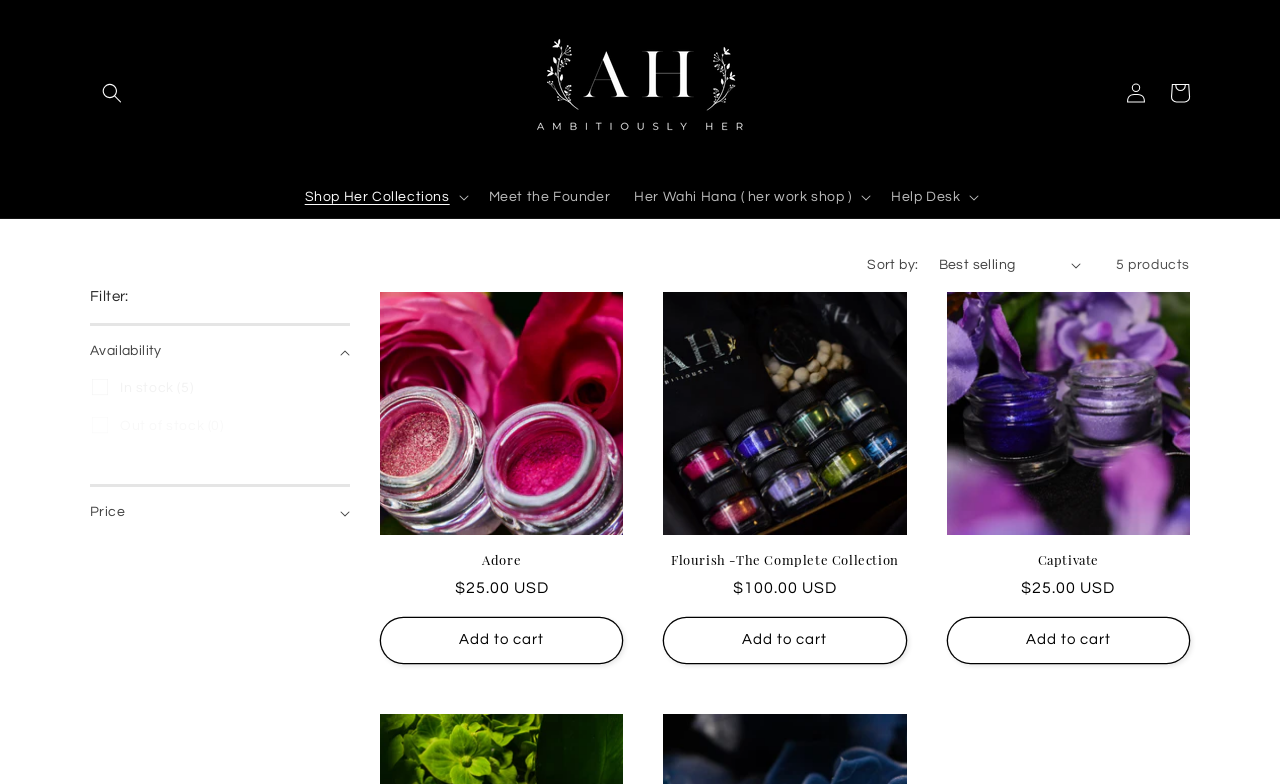Find the bounding box coordinates of the element to click in order to complete the given instruction: "Search for products."

[0.07, 0.09, 0.105, 0.146]